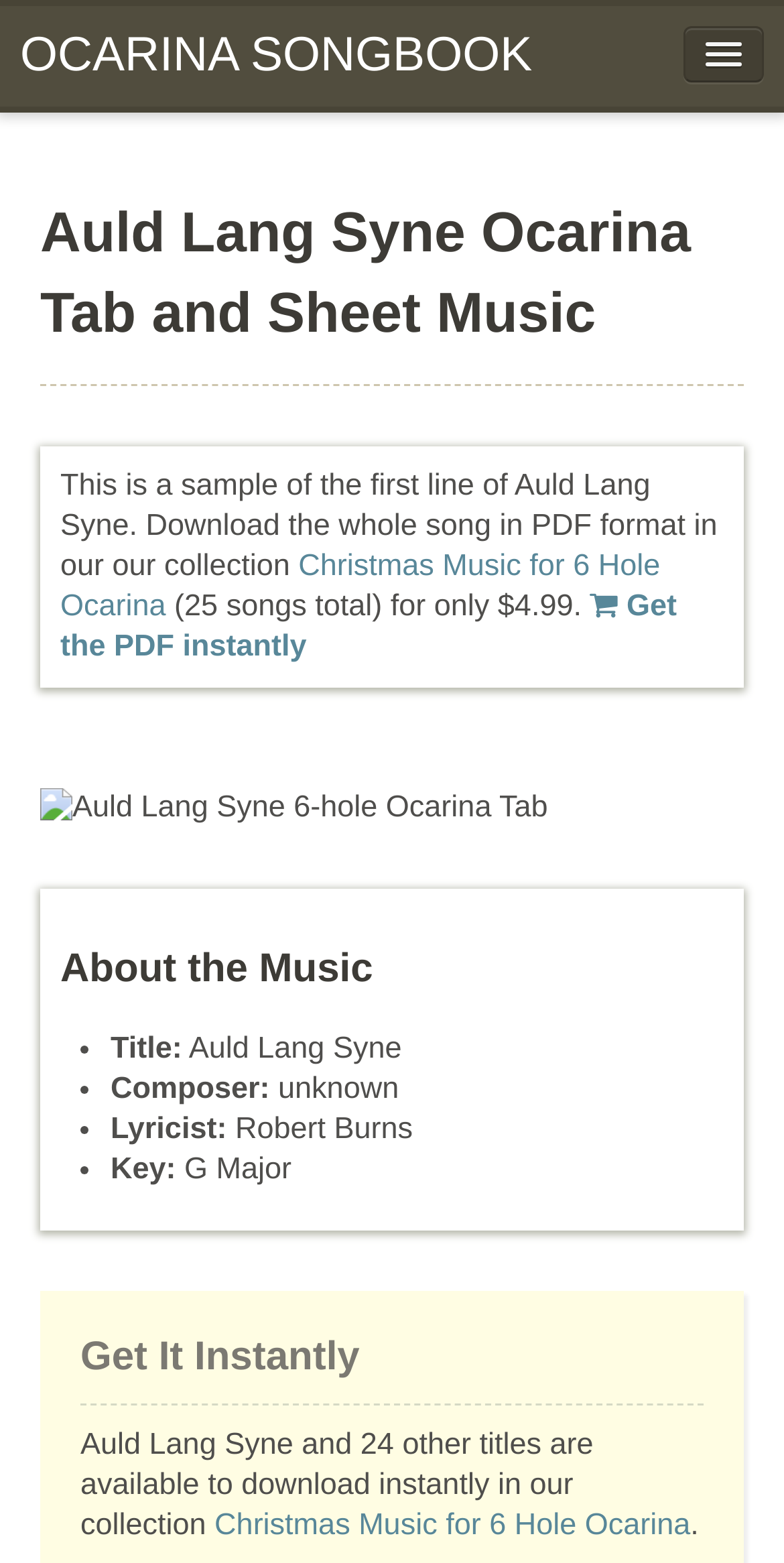Determine the bounding box coordinates for the region that must be clicked to execute the following instruction: "View Ocarina Songbook".

[0.0, 0.01, 0.704, 0.062]